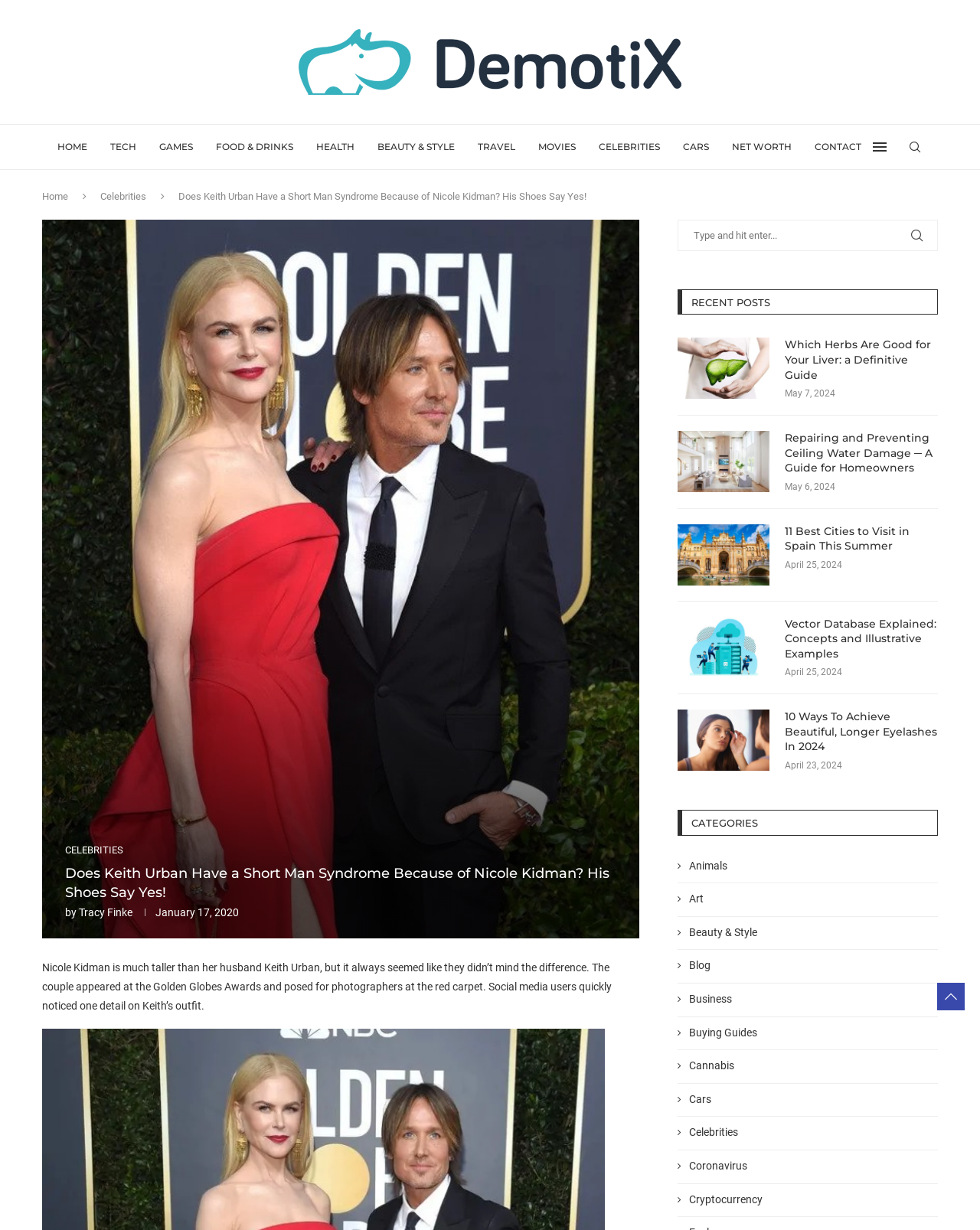Locate the bounding box coordinates of the clickable element to fulfill the following instruction: "Search for something". Provide the coordinates as four float numbers between 0 and 1 in the format [left, top, right, bottom].

[0.926, 0.101, 0.941, 0.138]